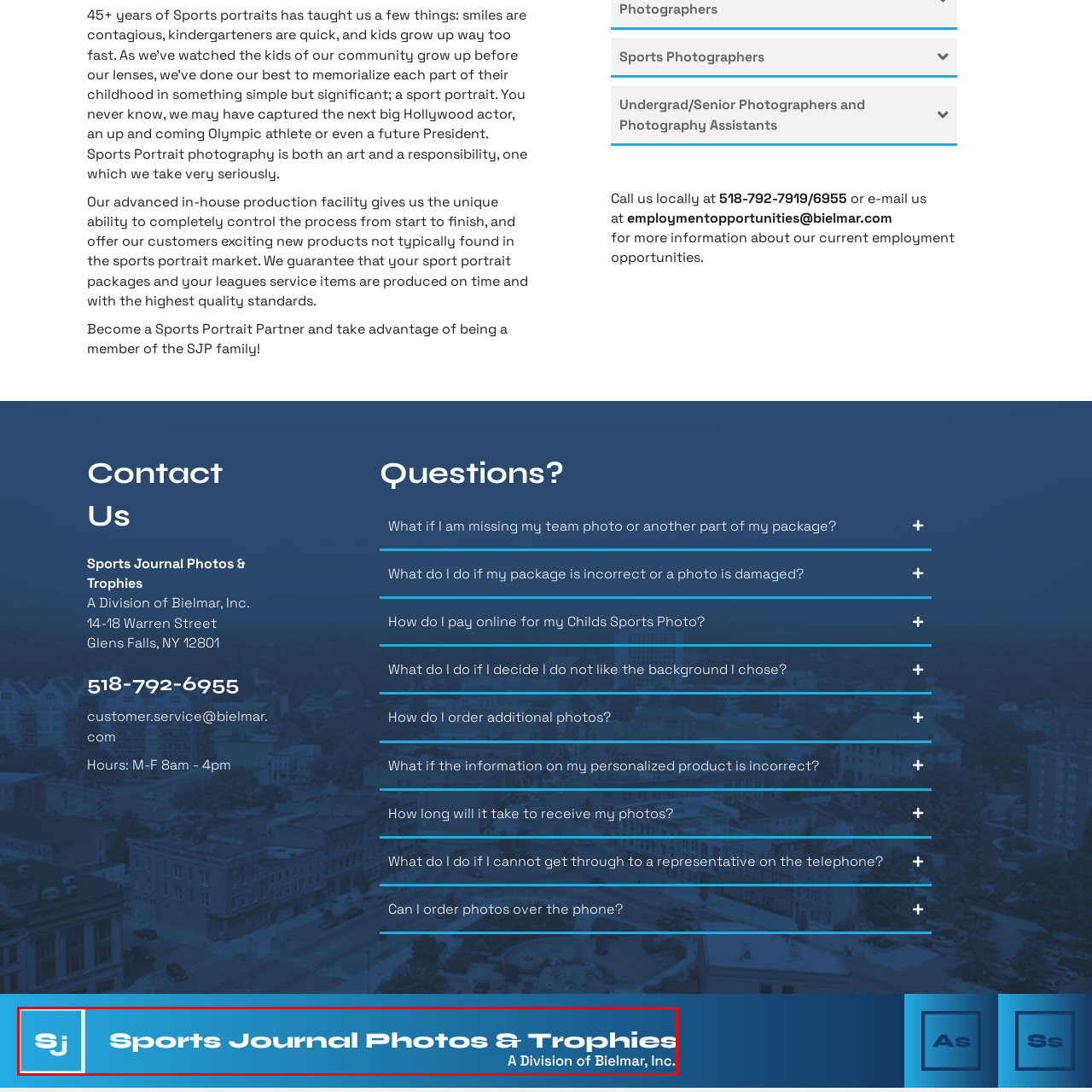Focus on the area highlighted by the red bounding box and give a thorough response to the following question, drawing from the image: What is the affiliation of Sports Journal Photos & Trophies?

The slogan 'A Division of Bielmar, Inc.' further clarifies the affiliation of Sports Journal Photos & Trophies, suggesting a brand with a commitment to delivering quality sports portraits and trophies.